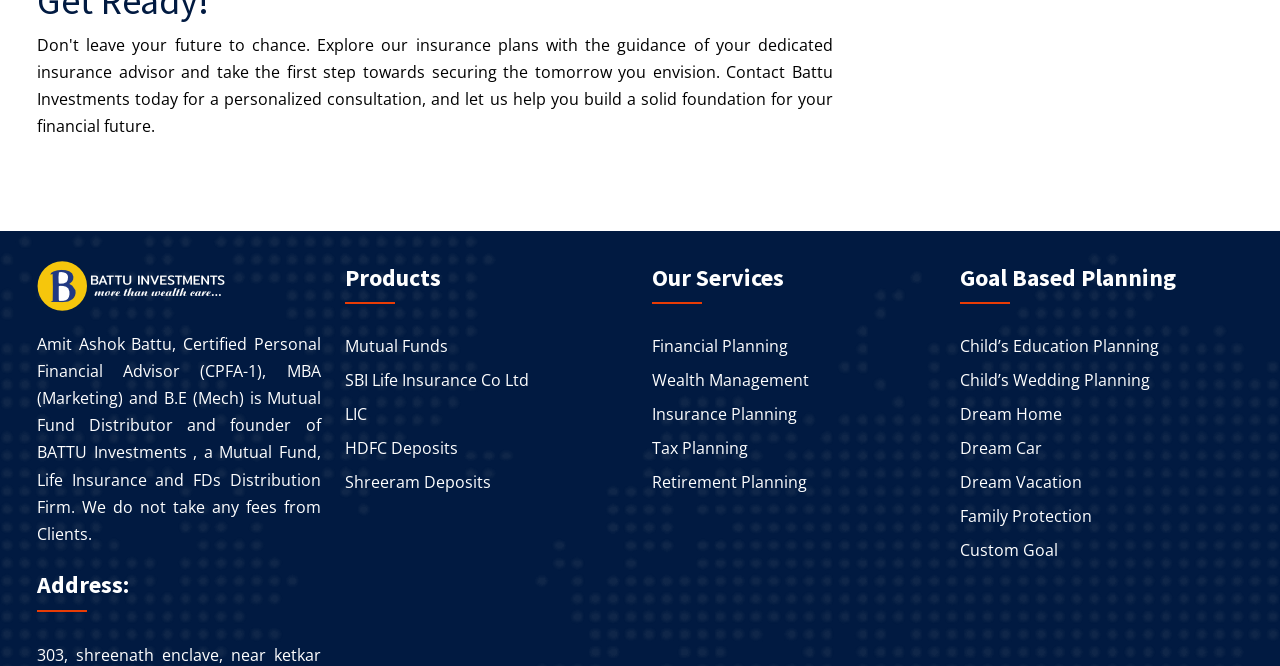Select the bounding box coordinates of the element I need to click to carry out the following instruction: "Get to know about Wealth Management".

[0.509, 0.553, 0.731, 0.589]